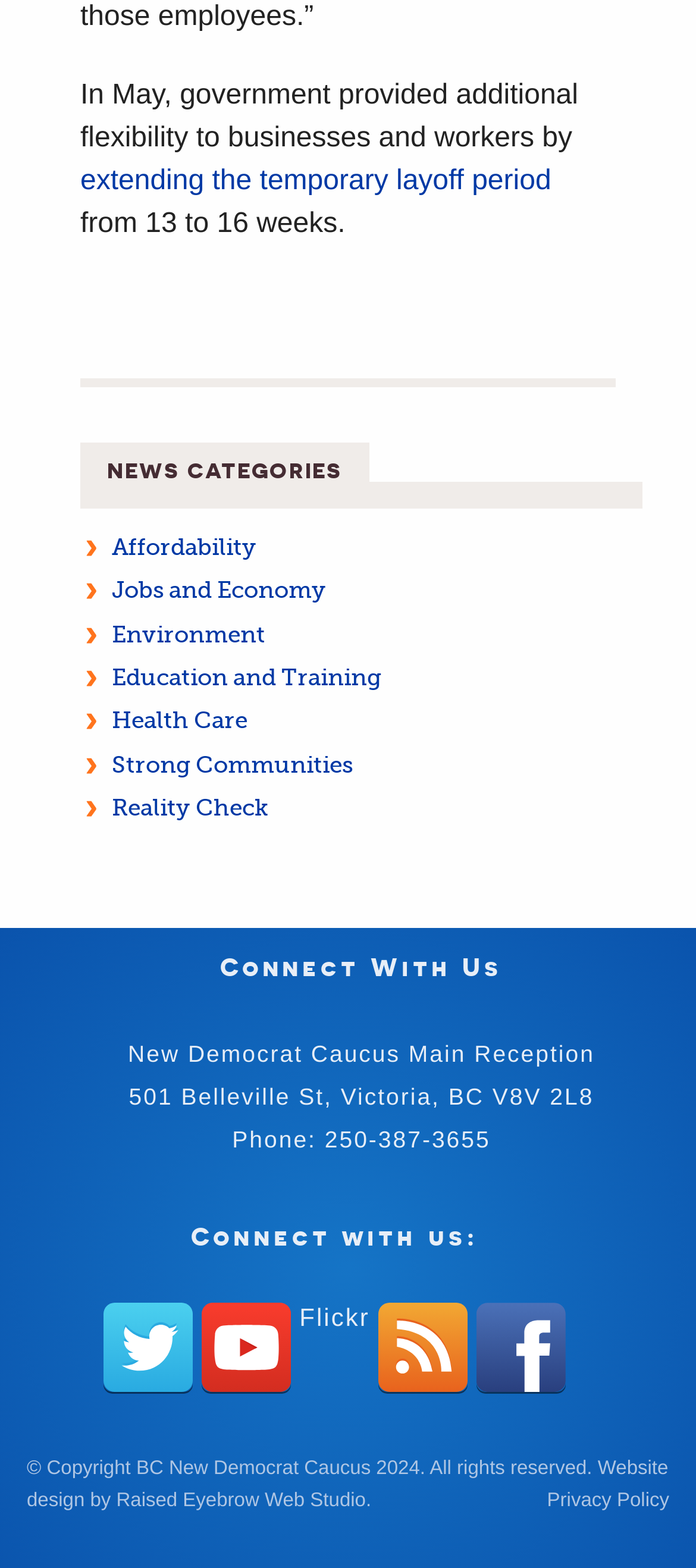Locate the bounding box coordinates of the element you need to click to accomplish the task described by this instruction: "Visit the Affordability page".

[0.16, 0.34, 0.368, 0.357]